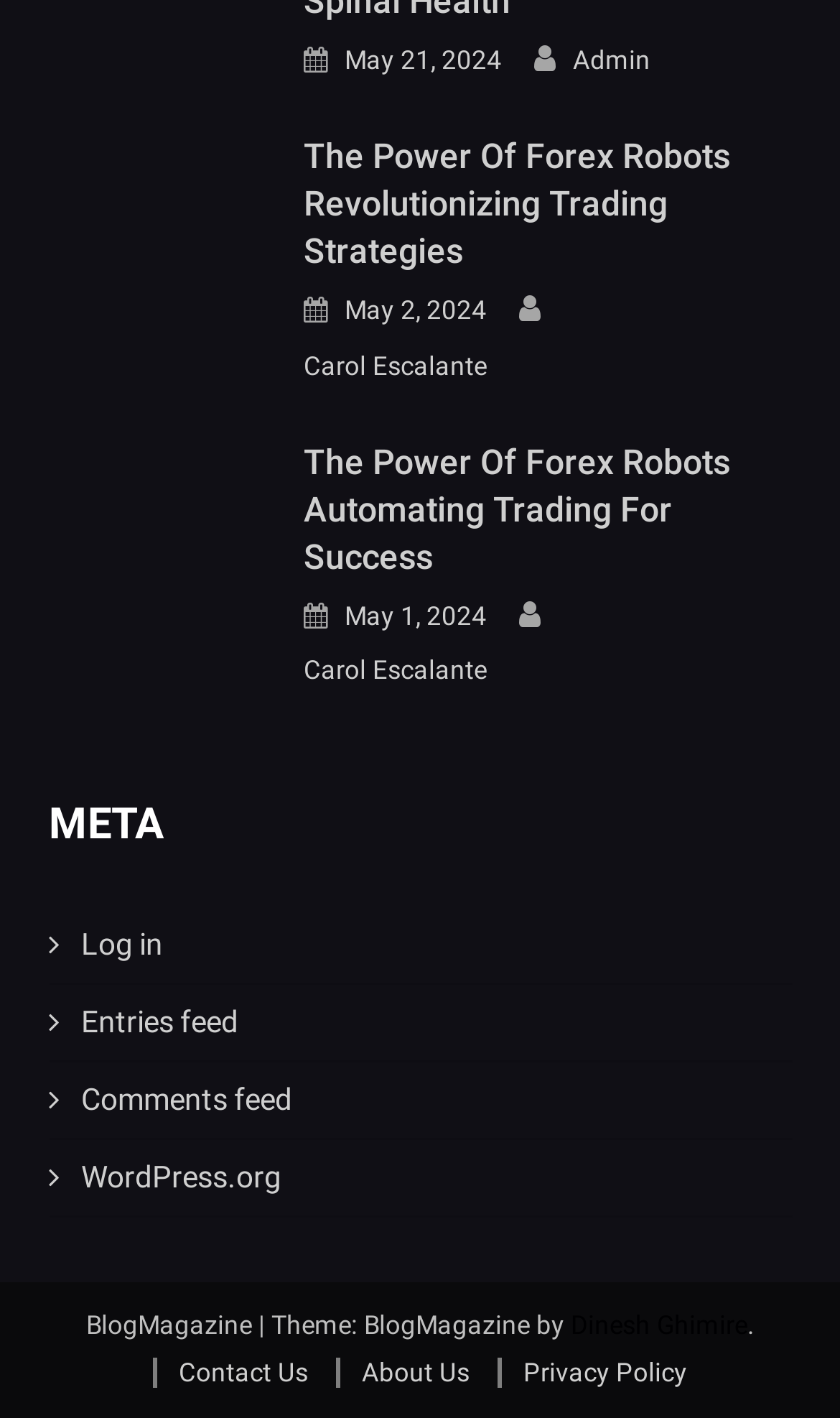What is the title of the second article?
Please provide a single word or phrase based on the screenshot.

The Power Of Forex Robots Automating Trading For Success